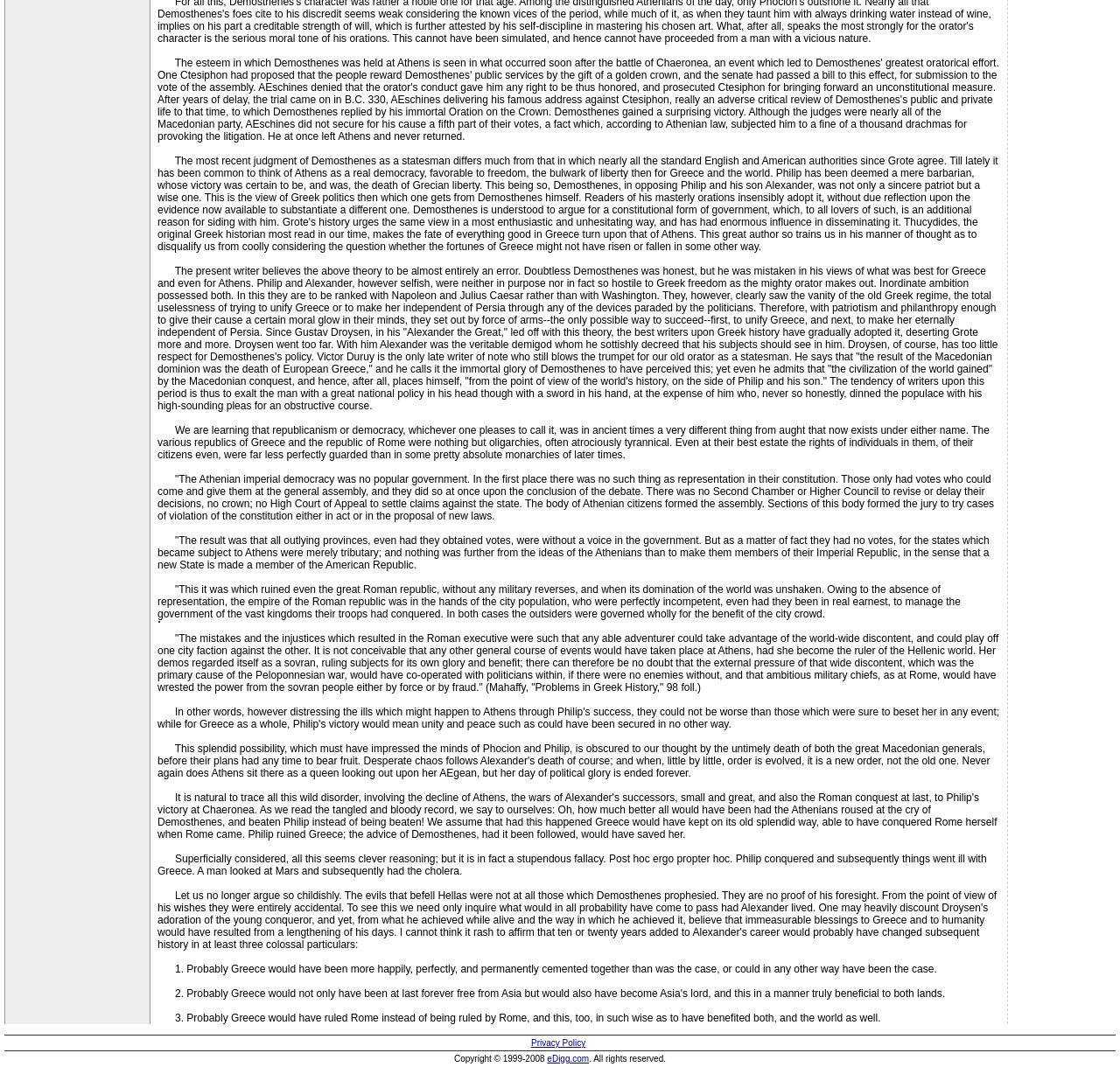Carefully examine the image and provide an in-depth answer to the question: What type of government did ancient Athens have?

According to the text, ancient Athens had an imperial democracy, which was not a popular government, but rather an oligarchy where only certain citizens had votes and the outlying provinces had no voice in the government.